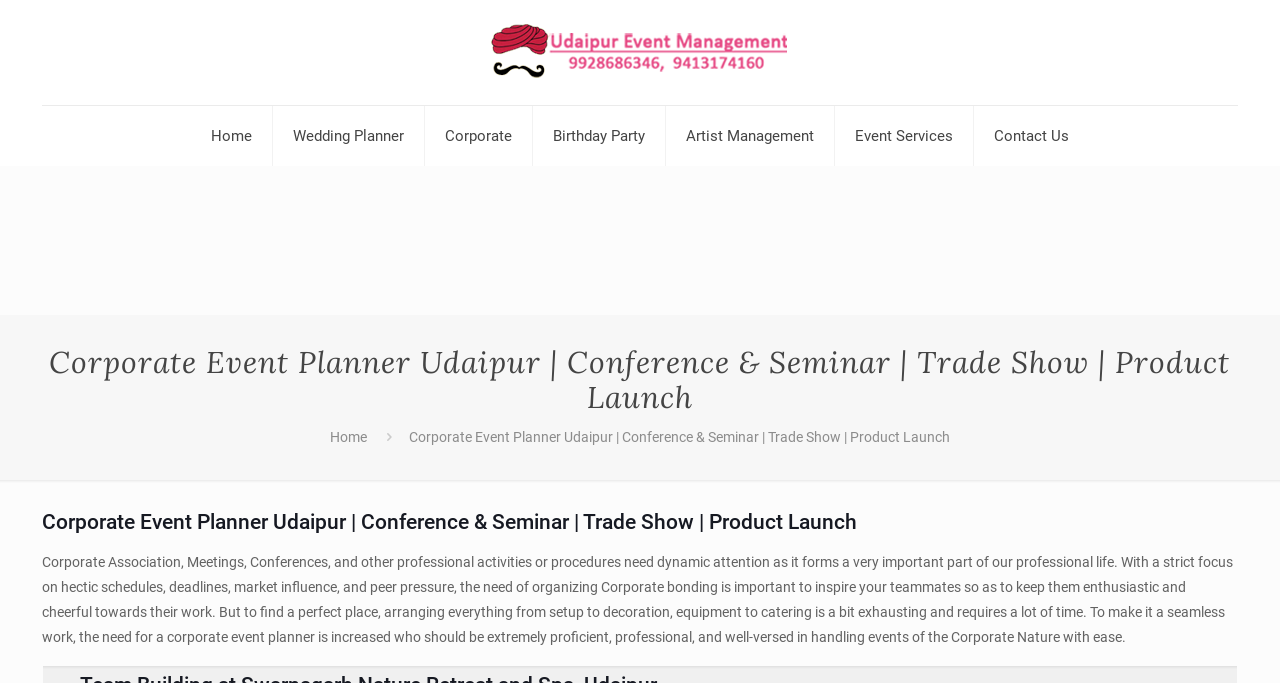Please answer the following question using a single word or phrase: 
What is the role of a corporate event planner?

Handling events